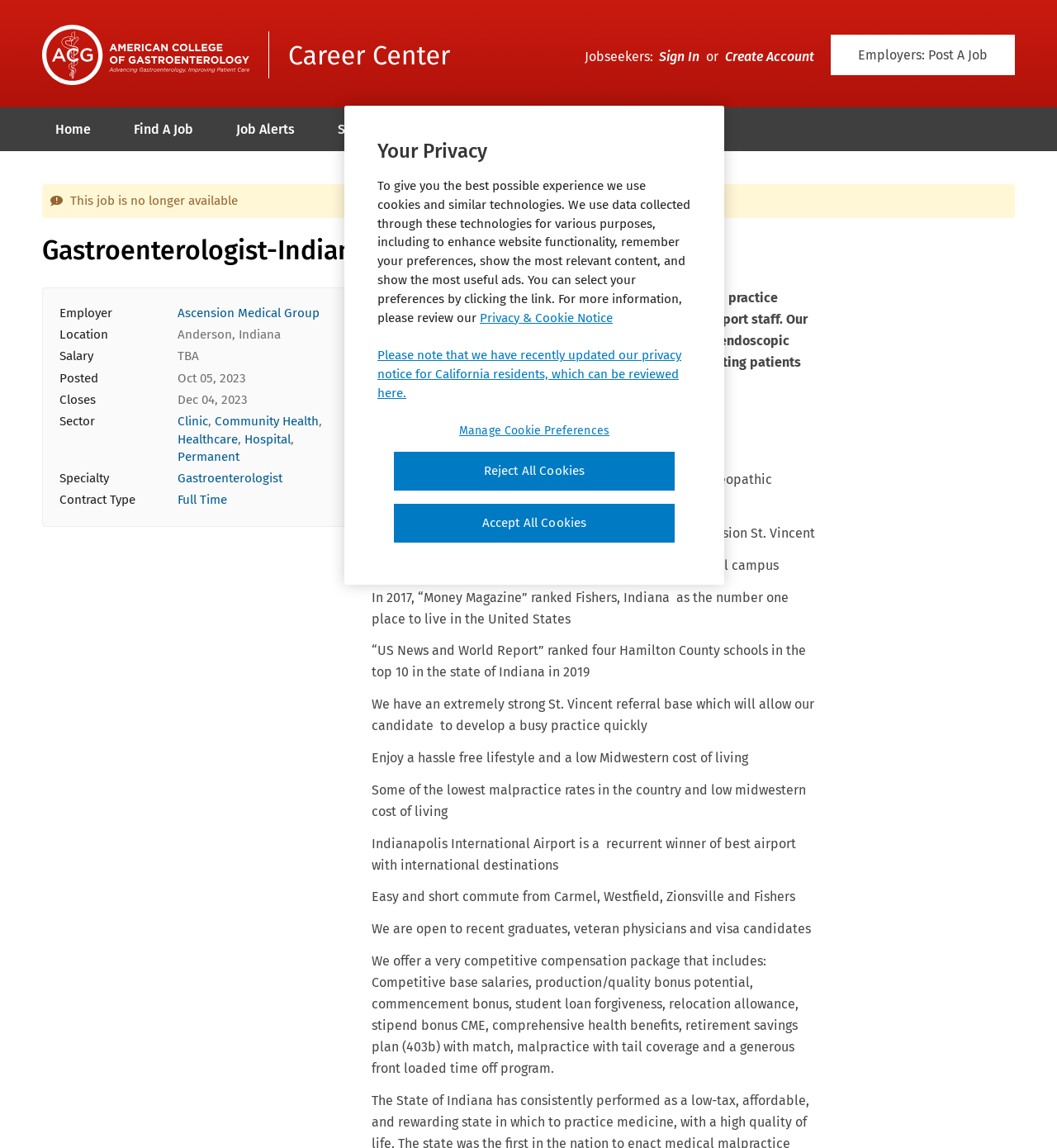What is the location of the current job posting?
From the details in the image, answer the question comprehensively.

The location can be found in the description list detail element with the text 'Anderson, Indiana' which is located under the 'Location' term.